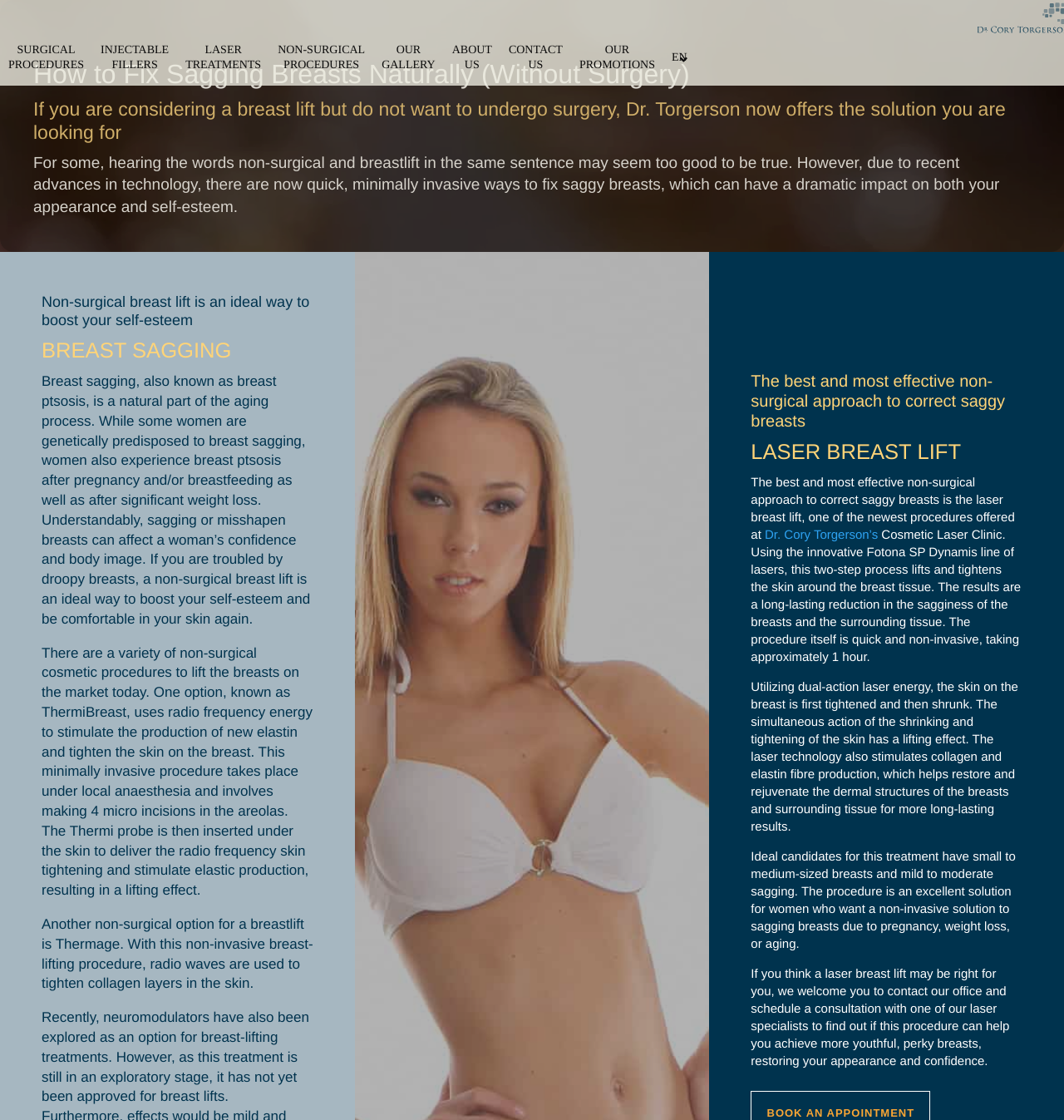Determine the webpage's heading and output its text content.

How to Fix Sagging Breasts Naturally (Without Surgery)